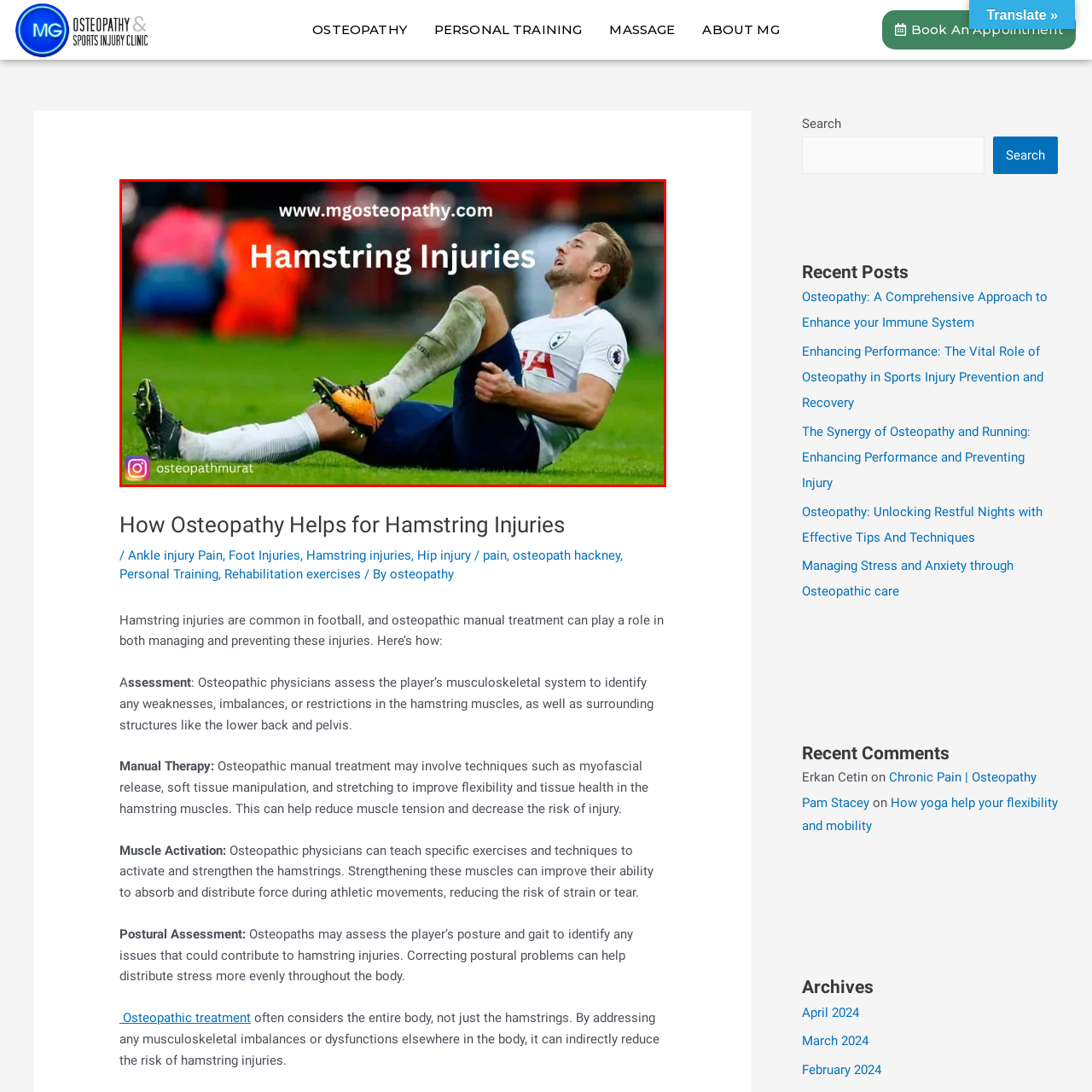Explain in detail what is depicted in the image within the red-bordered box.

The image shows a football player on the ground, visibly in pain and clutching his leg, indicating a potential hamstring injury. This snapshot encapsulates the risks athletes face, especially in sports like football, where such injuries are common. Bold text overlays the image, stating "Hamstring Injuries," while the website address "www.mgosteopathy.com" is prominently displayed, directing viewers to learn more about the treatment and management of such injuries. The lower left corner features an Instagram handle, "osteopathmurats," encouraging viewers to connect on social media for further insights. The background, blurred with the stadium atmosphere, emphasizes the intensity and reality of sports injuries, underlining the importance of proper care and rehabilitation through osteopathic methods.